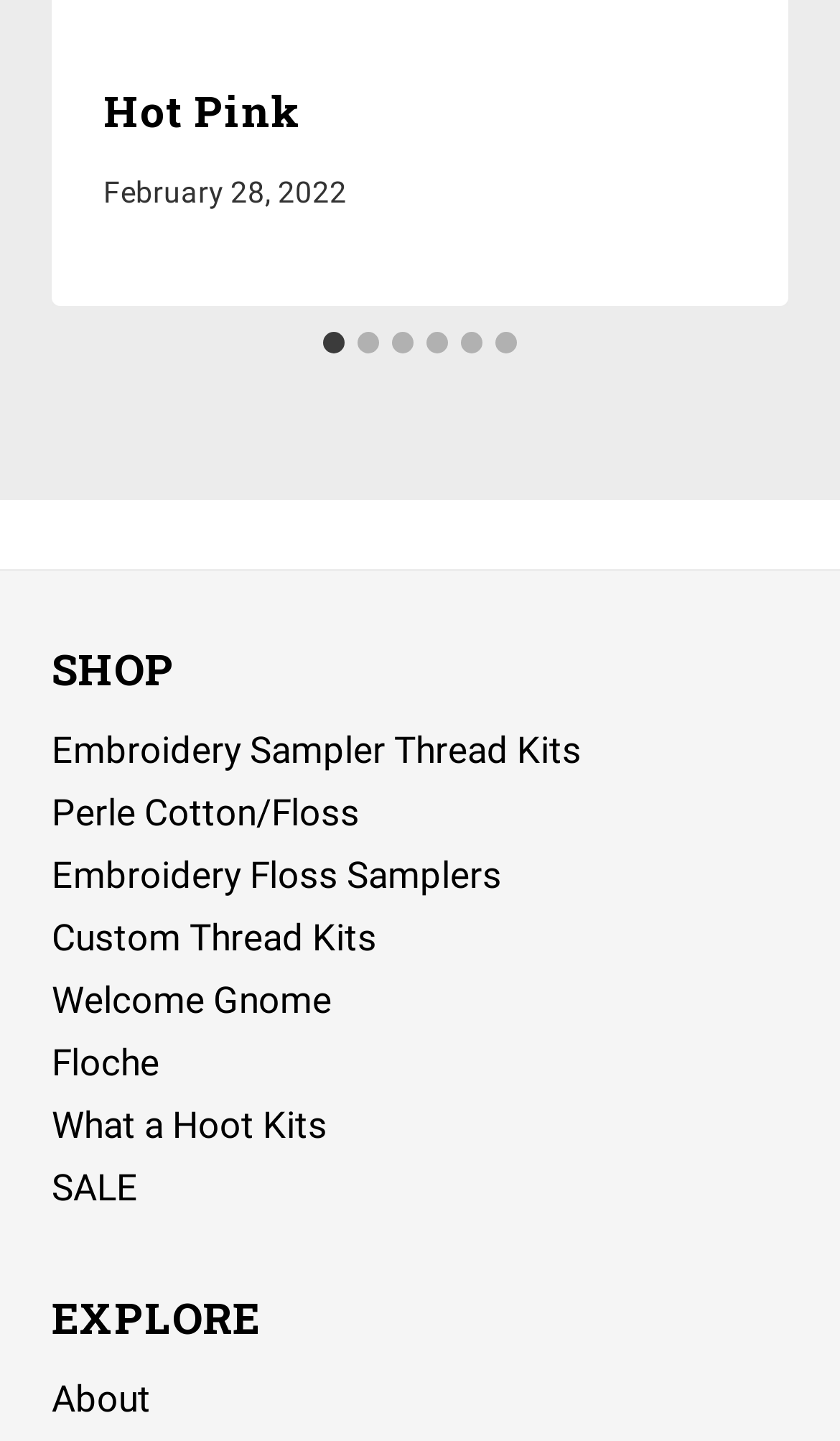Utilize the details in the image to thoroughly answer the following question: How many categories are there in the SHOP section?

I counted the number of link elements in the SHOP section, which are labeled as 'Embroidery Sampler Thread Kits', 'Perle Cotton/Floss', ..., 'SALE'. This indicates that there are 8 categories in the SHOP section.